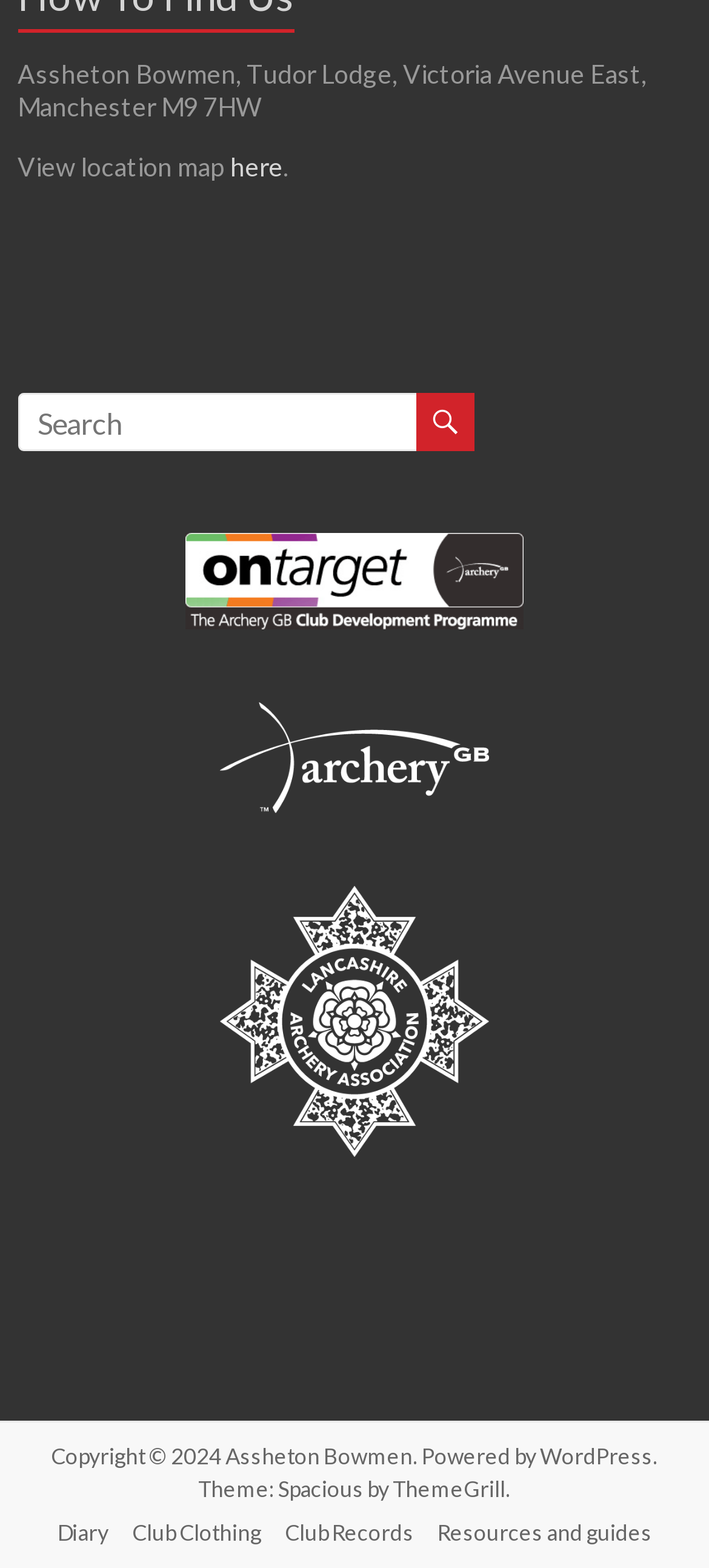How many links are there in the footer section?
Based on the image, answer the question in a detailed manner.

The footer section is located at the bottom of the webpage, and it contains links to 'Diary', 'Club Clothing', 'Club Records', 'Resources and guides', and 'Assheton Bowmen', which totals 5 links.